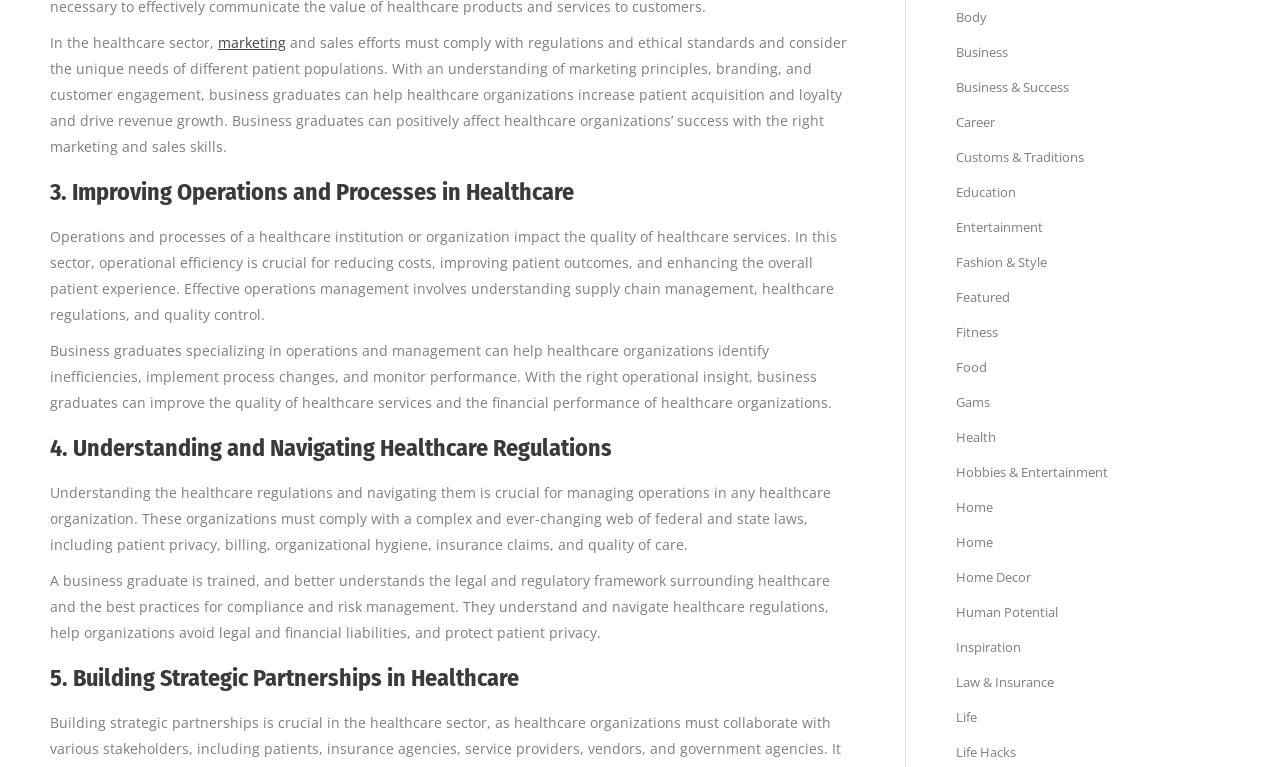Identify the bounding box coordinates necessary to click and complete the given instruction: "click on 'Health'".

[0.747, 0.558, 0.778, 0.581]